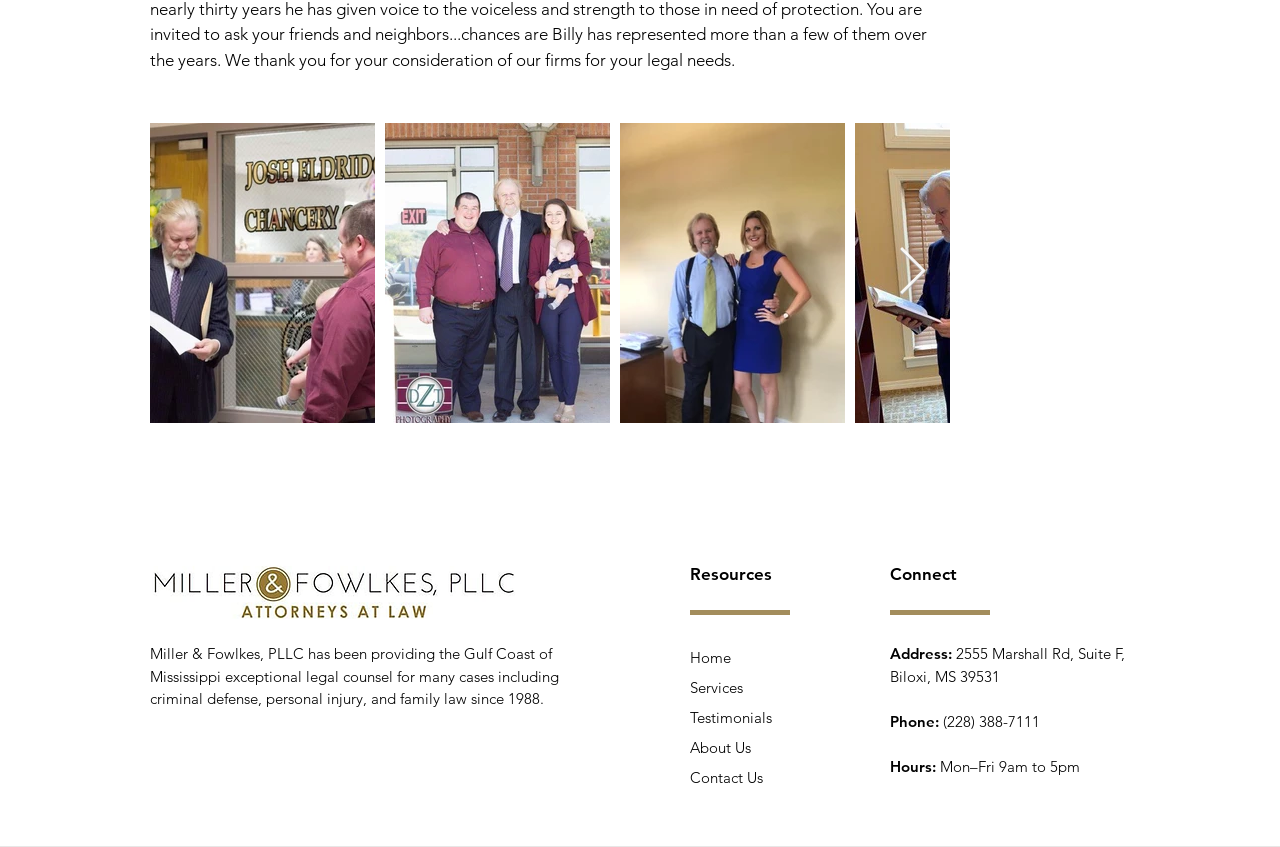What is the address of the law firm?
Answer briefly with a single word or phrase based on the image.

2555 Marshall Rd, Suite F, Biloxi, MS 39531